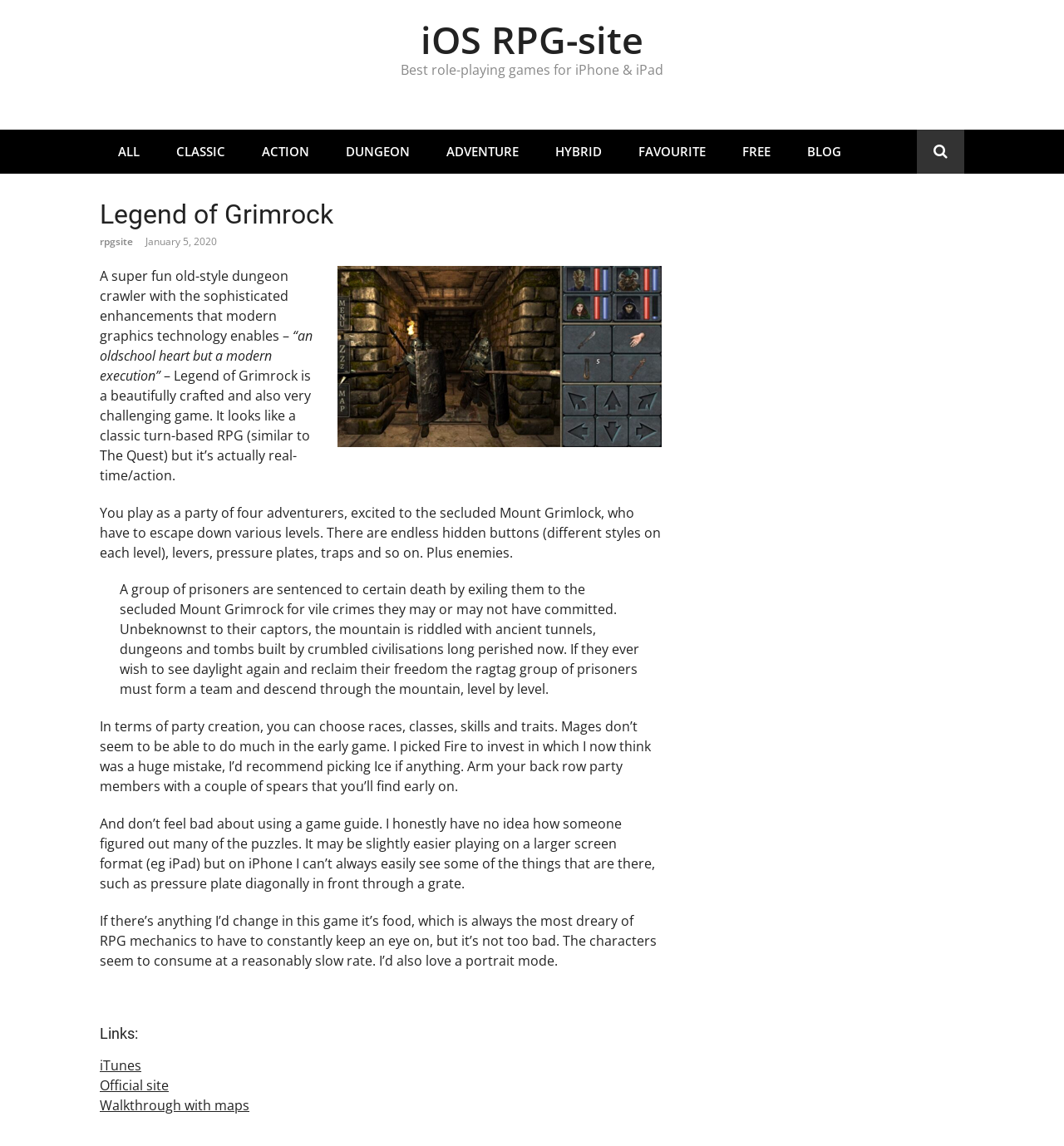Determine the bounding box coordinates of the region I should click to achieve the following instruction: "Check out the walkthrough with maps". Ensure the bounding box coordinates are four float numbers between 0 and 1, i.e., [left, top, right, bottom].

[0.094, 0.957, 0.234, 0.972]